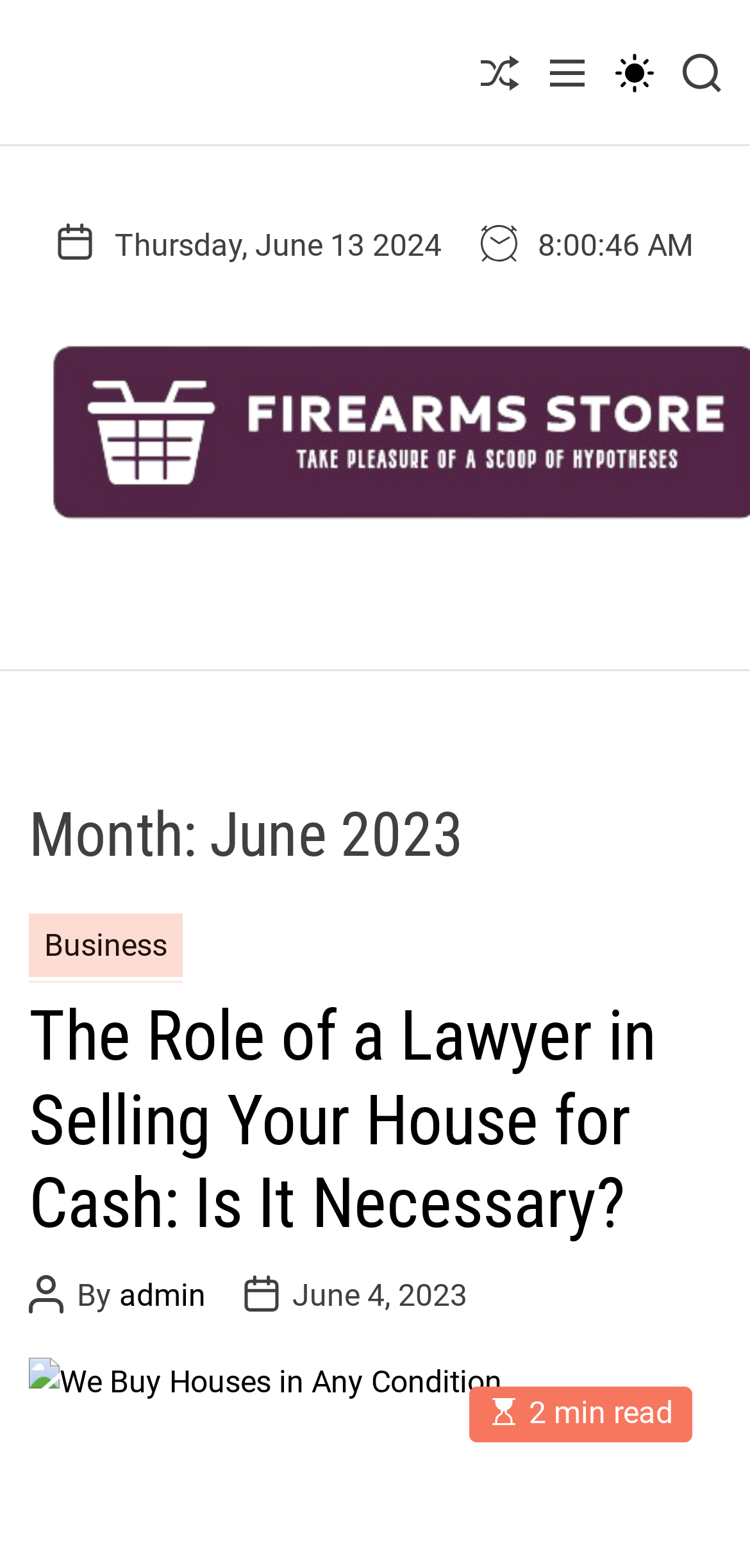Please determine the bounding box coordinates of the element to click on in order to accomplish the following task: "Open the Menu". Ensure the coordinates are four float numbers ranging from 0 to 1, i.e., [left, top, right, bottom].

[0.731, 0.012, 0.782, 0.08]